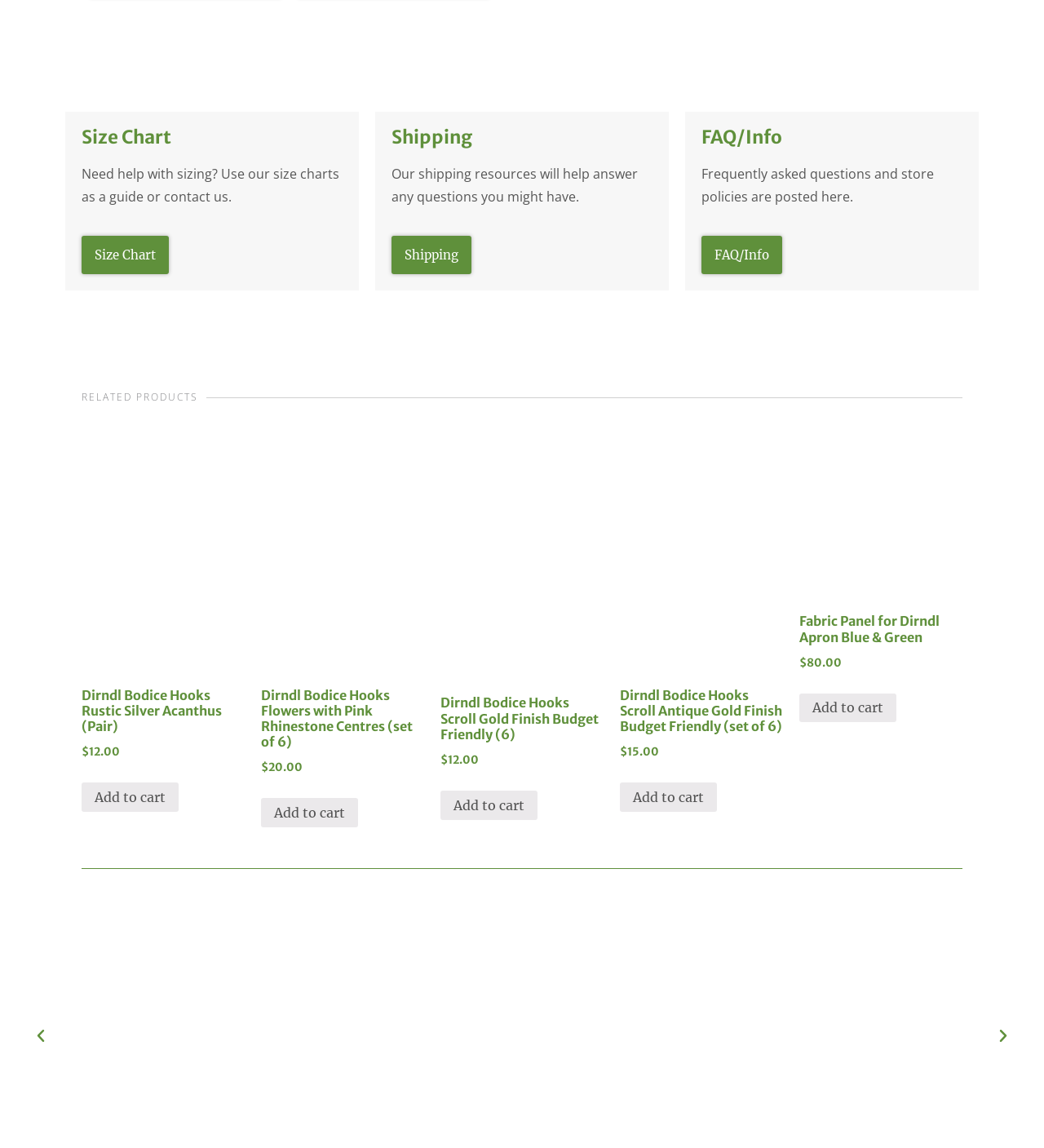Specify the bounding box coordinates of the area that needs to be clicked to achieve the following instruction: "Read FAQ and store policies".

[0.672, 0.206, 0.749, 0.239]